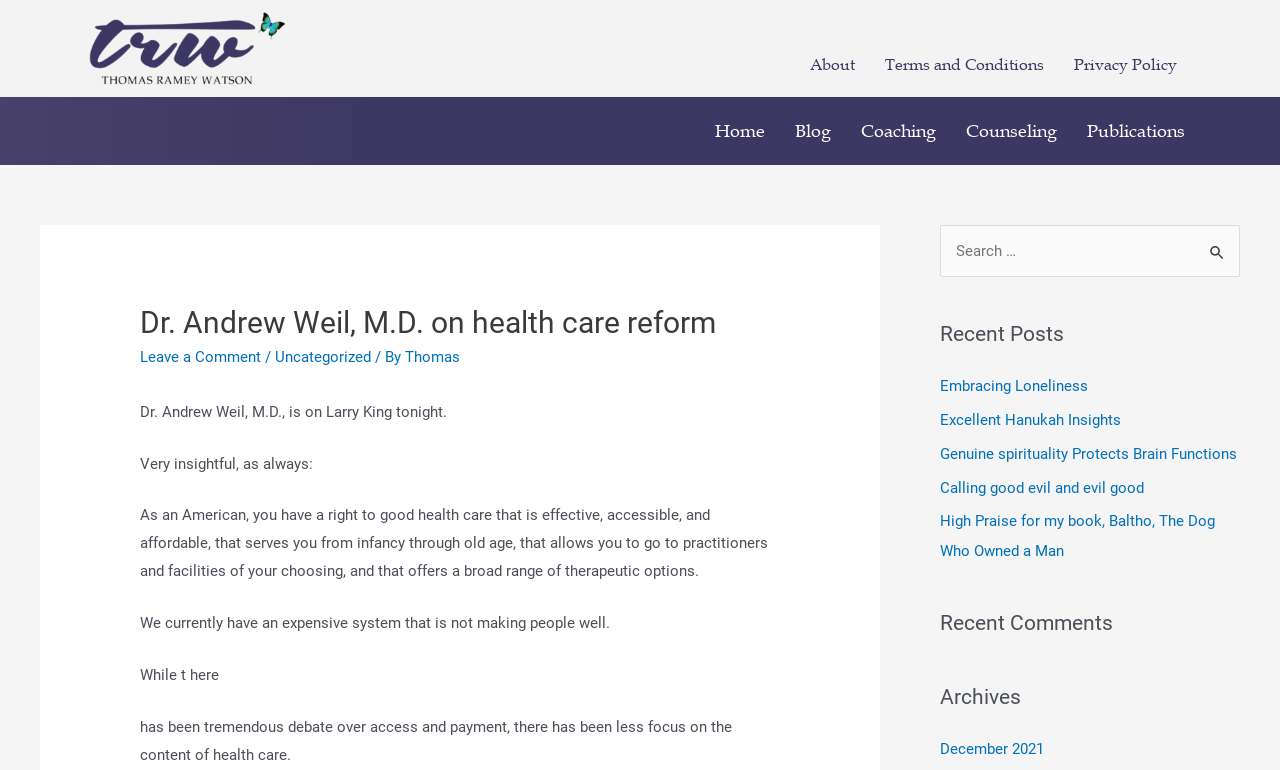Find the bounding box coordinates for the area that must be clicked to perform this action: "Search for something".

[0.734, 0.292, 0.969, 0.36]